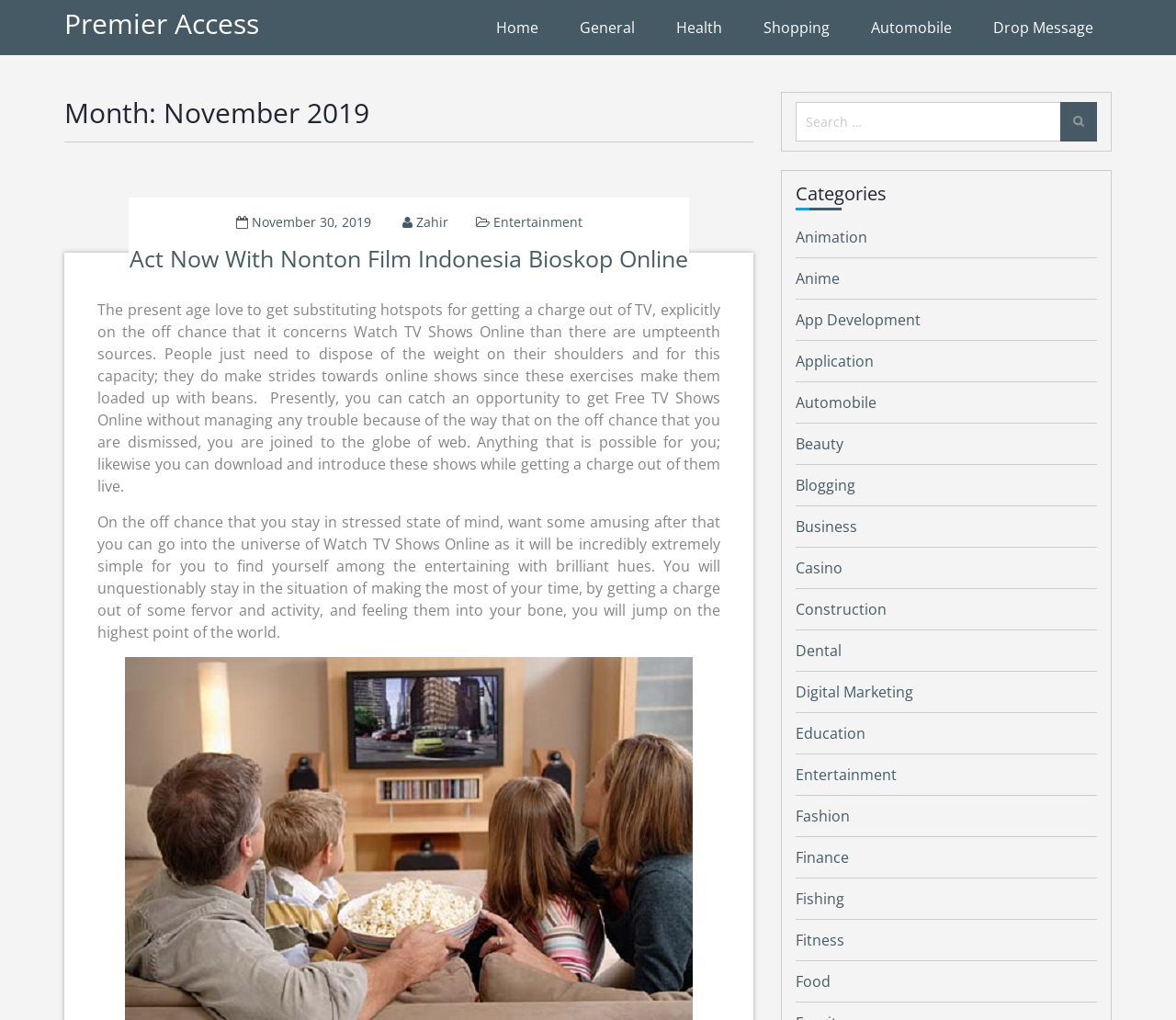Please specify the bounding box coordinates of the clickable region necessary for completing the following instruction: "Explore Entertainment category". The coordinates must consist of four float numbers between 0 and 1, i.e., [left, top, right, bottom].

[0.419, 0.209, 0.495, 0.226]